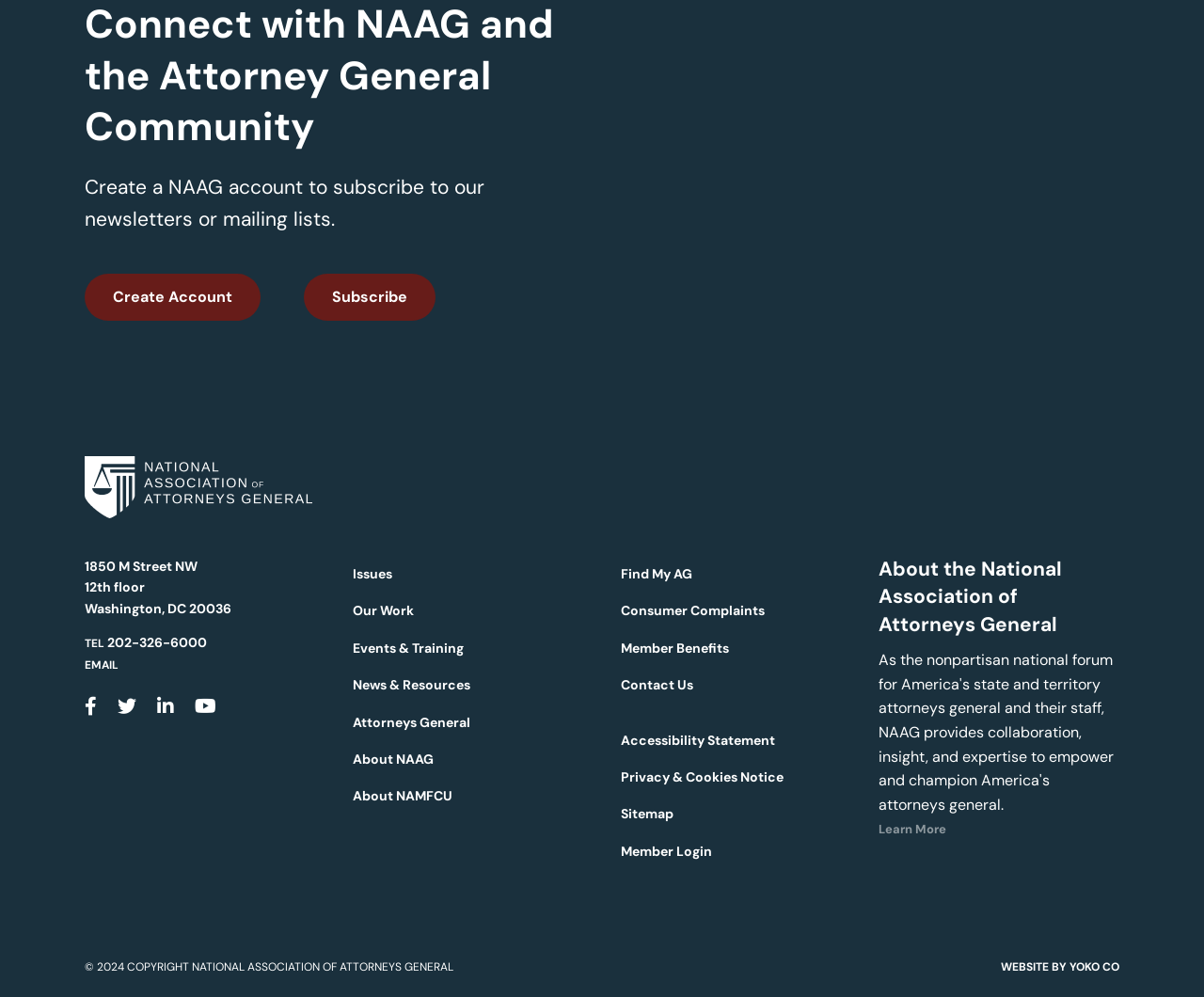Given the element description 202-326-6000, identify the bounding box coordinates for the UI element on the webpage screenshot. The format should be (top-left x, top-left y, bottom-right x, bottom-right y), with values between 0 and 1.

[0.089, 0.636, 0.172, 0.653]